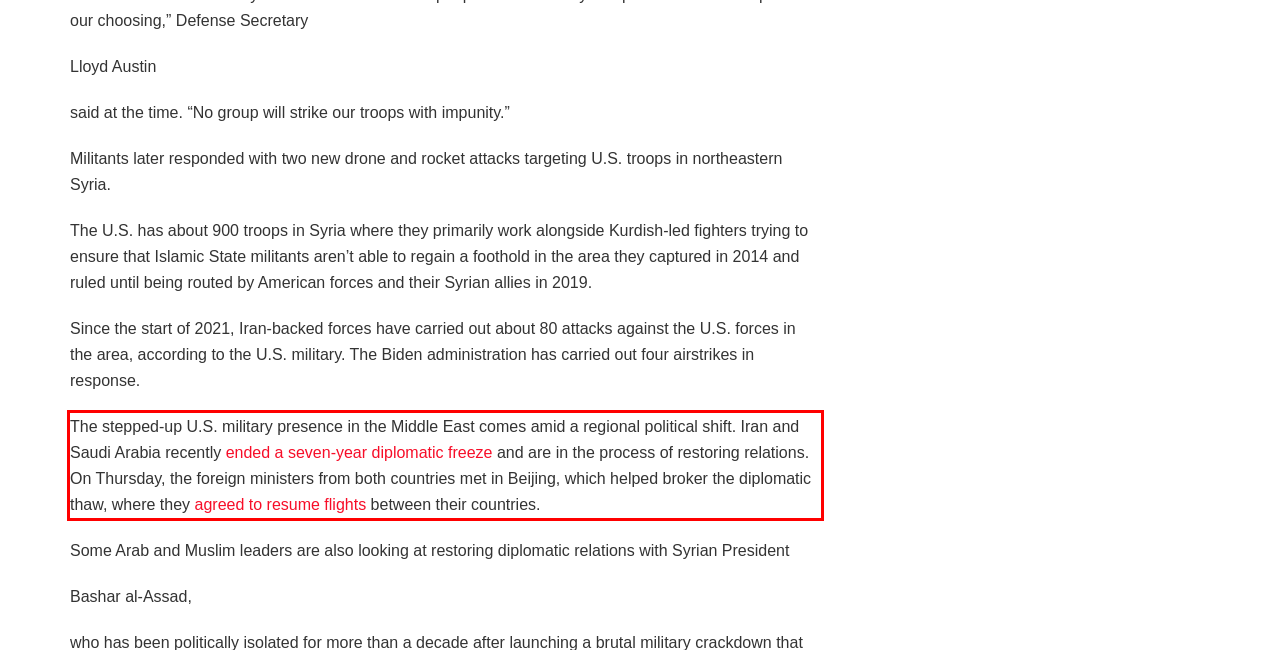Please extract the text content within the red bounding box on the webpage screenshot using OCR.

The stepped-up U.S. military presence in the Middle East comes amid a regional political shift. Iran and Saudi Arabia recently ended a seven-year diplomatic freeze and are in the process of restoring relations. On Thursday, the foreign ministers from both countries met in Beijing, which helped broker the diplomatic thaw, where they agreed to resume flights between their countries.